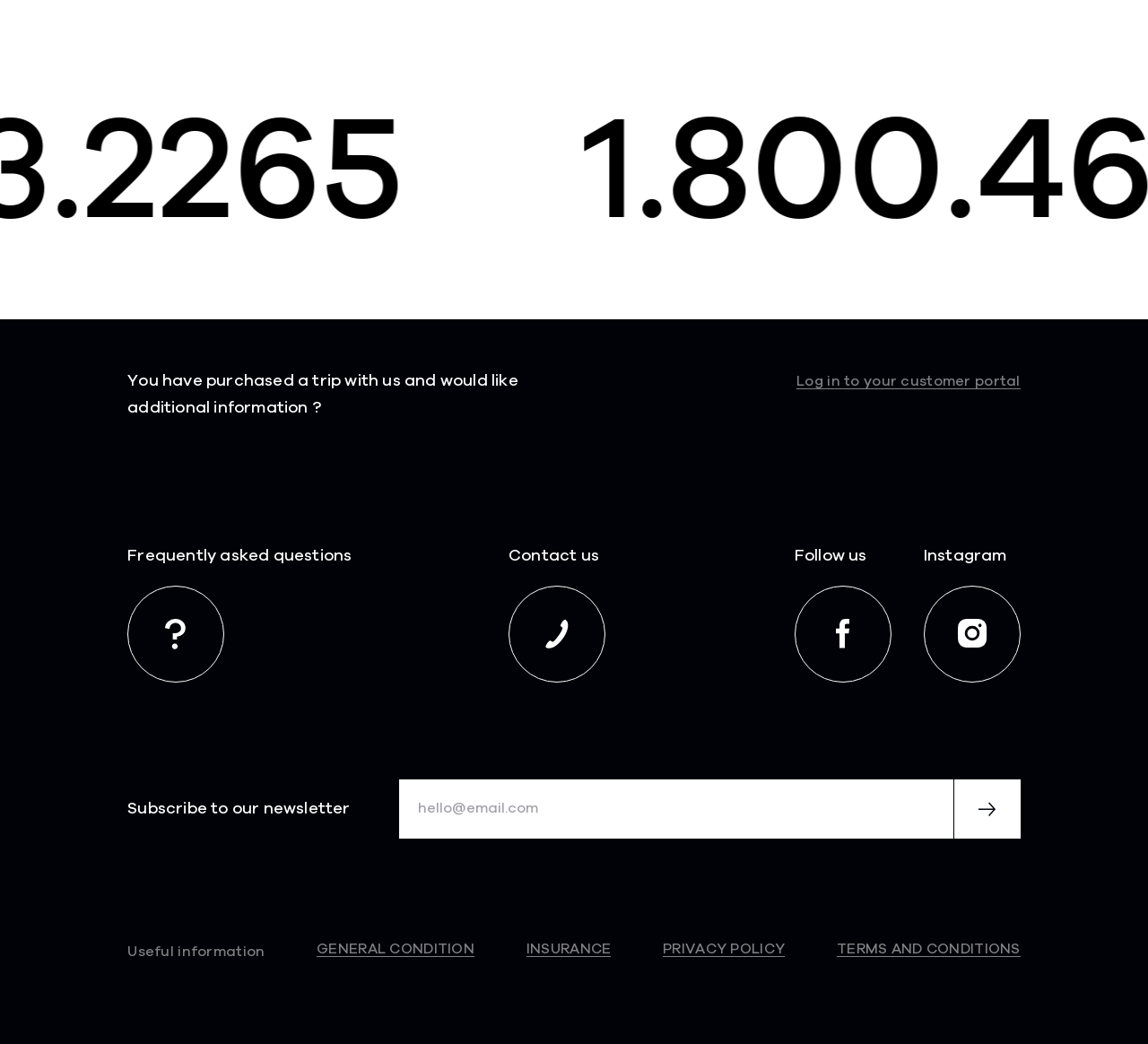What are the types of information available under 'Useful information'?
Provide a detailed answer to the question, using the image to inform your response.

The links 'GENERAL CONDITION', 'INSURANCE', 'PRIVACY POLICY', and 'TERMS AND CONDITIONS' are all child elements of the 'Useful information' section, suggesting that they provide different types of useful information.